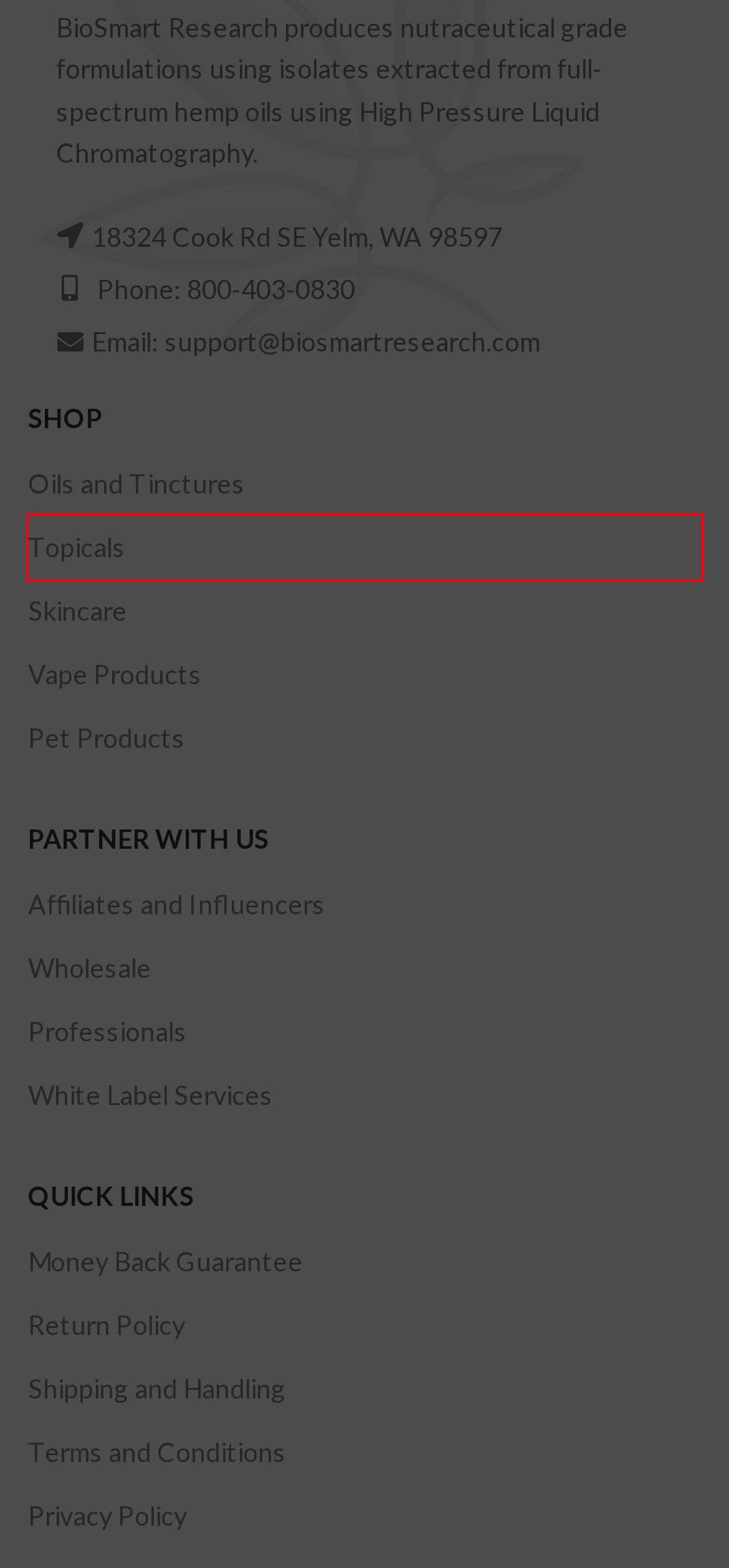Consider the screenshot of a webpage with a red bounding box around an element. Select the webpage description that best corresponds to the new page after clicking the element inside the red bounding box. Here are the candidates:
A. Pet Products – BioSmart Hemp
B. White Label Services – BioSmart Hemp
C. Shipping – BioSmart Hemp
D. Topicals – BioSmart Hemp
E. Vape Products – BioSmart Hemp
F. Skincare – BioSmart Hemp
G. Terms and Conditions – BioSmart Hemp
H. Privacy Policy – BioSmart Hemp

D